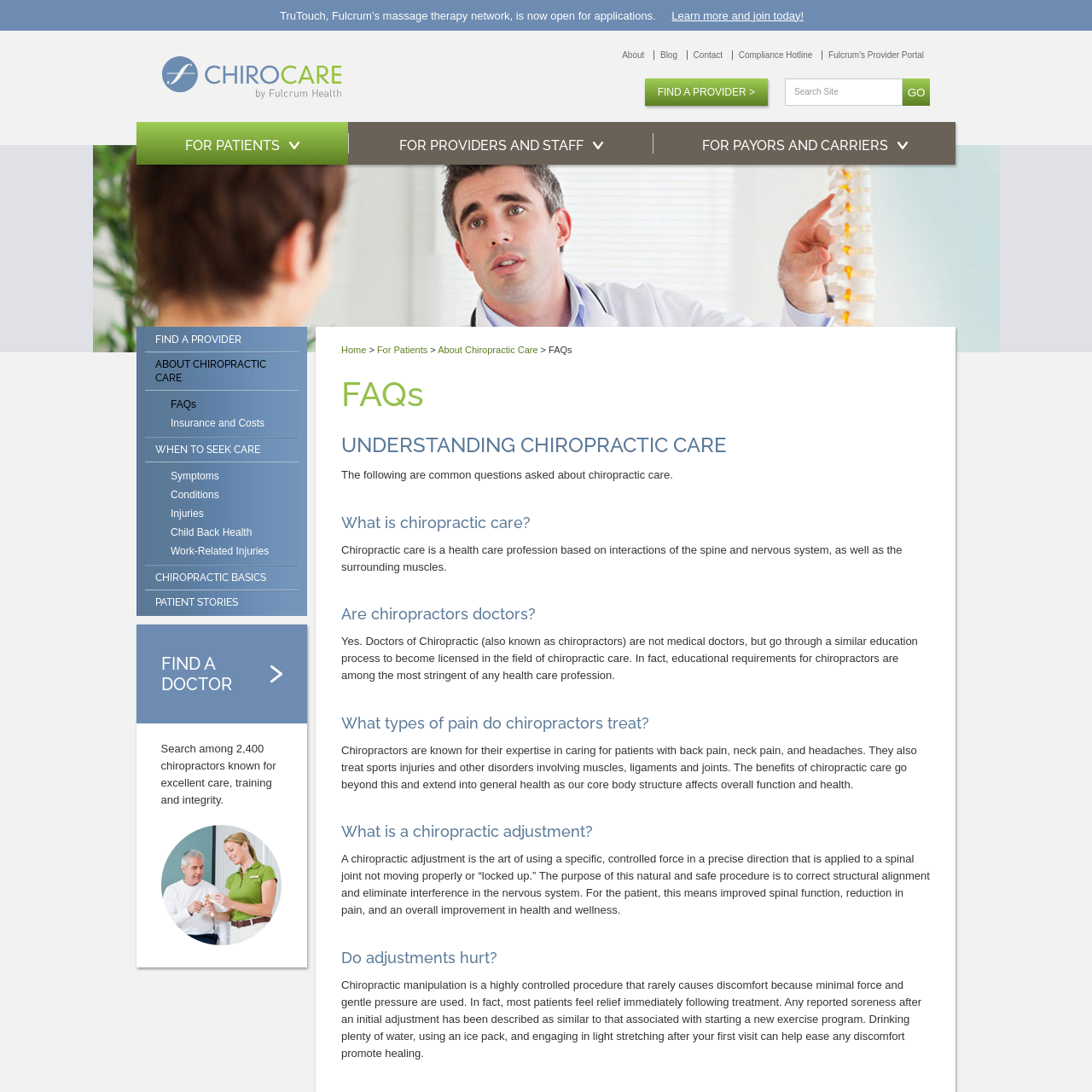Elaborate on the information and visuals displayed on the webpage.

The webpage is about ChiroCare.com, a chiropractic care website. At the top, there is a logo and a navigation menu with links to "About", "Blog", "Contact", and other sections. Below the navigation menu, there is a prominent section with a heading "TruTouch, Fulcrum’s massage therapy network, is now open for applications" and a call-to-action link "Learn more and join today!".

On the left side of the page, there is a sidebar with links to different sections, including "FOR PATIENTS", "FOR PROVIDERS AND STAFF", and "FOR PAYORS AND CARRIERS". Below the sidebar, there is a search bar with a placeholder text "Search Site" and a "GO" button.

The main content of the page is divided into sections, each with a heading and a brief description. The sections include "FIND A PROVIDER", "ABOUT CHIROPRACTIC CARE", "FAQs", and others. The "FAQs" section has several subheadings, including "UNDERSTANDING CHIROPRACTIC CARE", "What is chiropractic care?", "Are chiropractors doctors?", and others. Each subheading has a brief description or answer to a frequently asked question.

The webpage has a total of 17 links to different sections or pages, including "FIND A PROVIDER", "ABOUT CHIROPRACTIC CARE", "FAQs", and others. There are also 7 headings, including "FAQs", "UNDERSTANDING CHIROPRACTIC CARE", and others. The page has a mix of short paragraphs and brief descriptions, with a total of 14 static text elements.